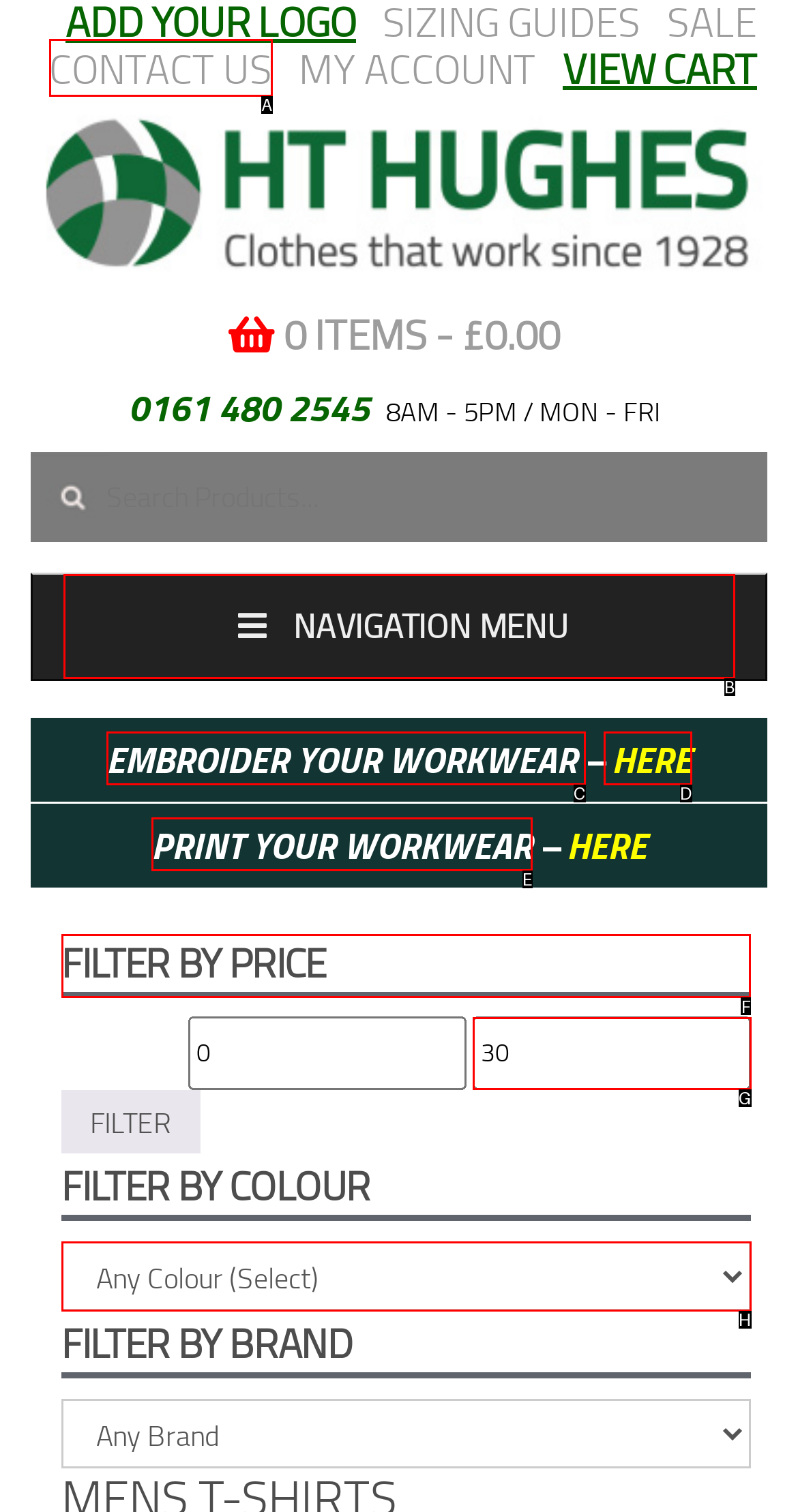Determine the letter of the element I should select to fulfill the following instruction: filter by price. Just provide the letter.

F